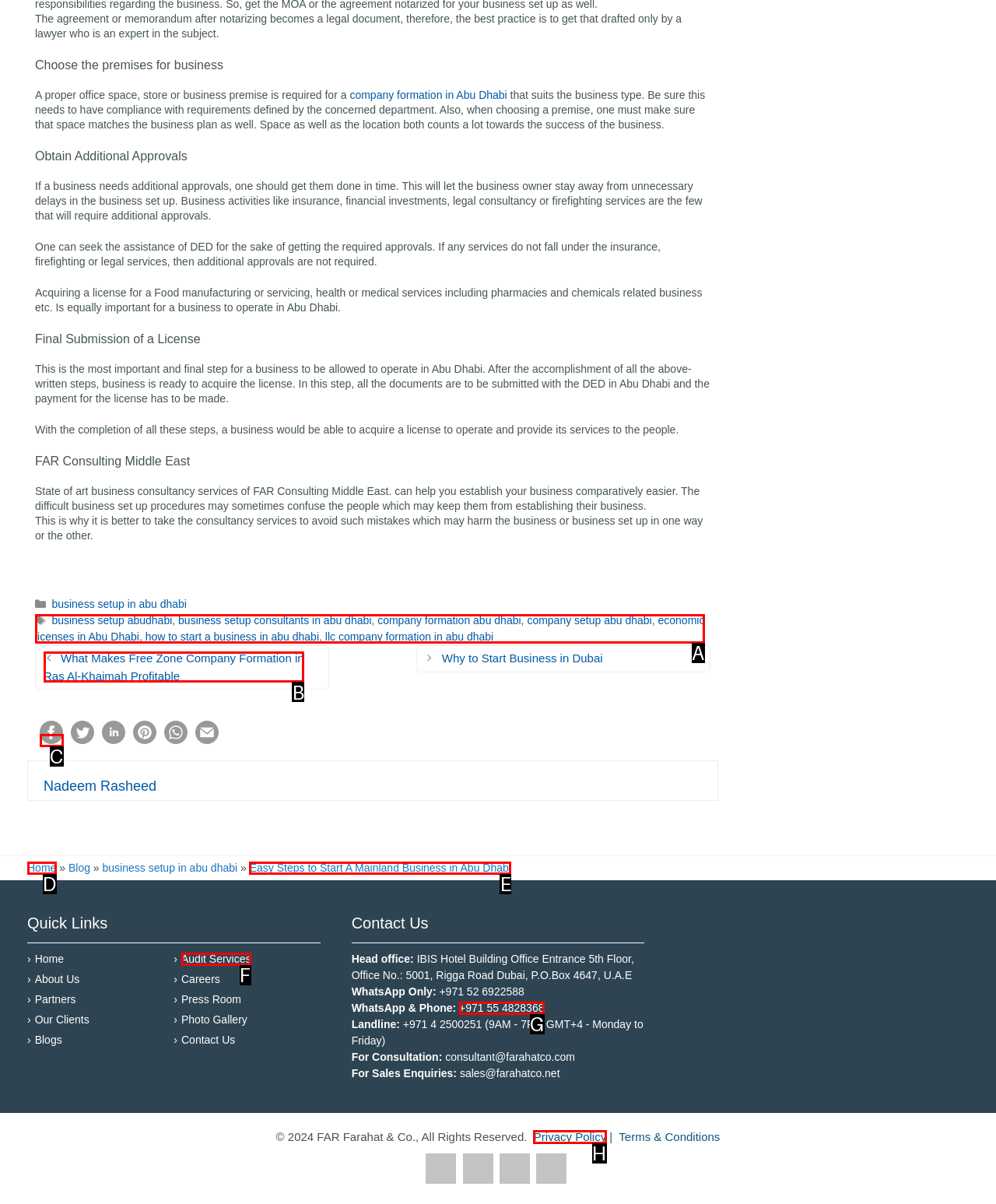Select the option that fits this description: Home Page
Answer with the corresponding letter directly.

None